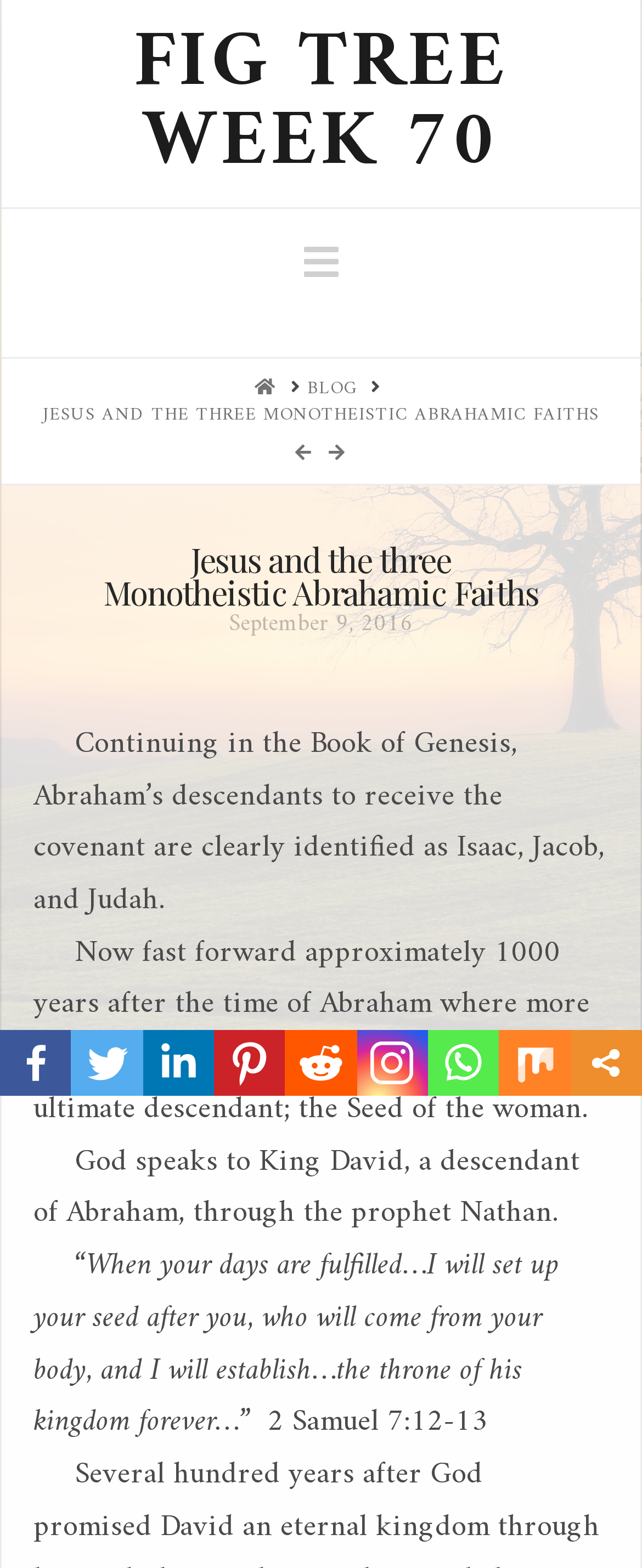Use a single word or phrase to answer the following:
What is the time period mentioned in the article?

1000 years